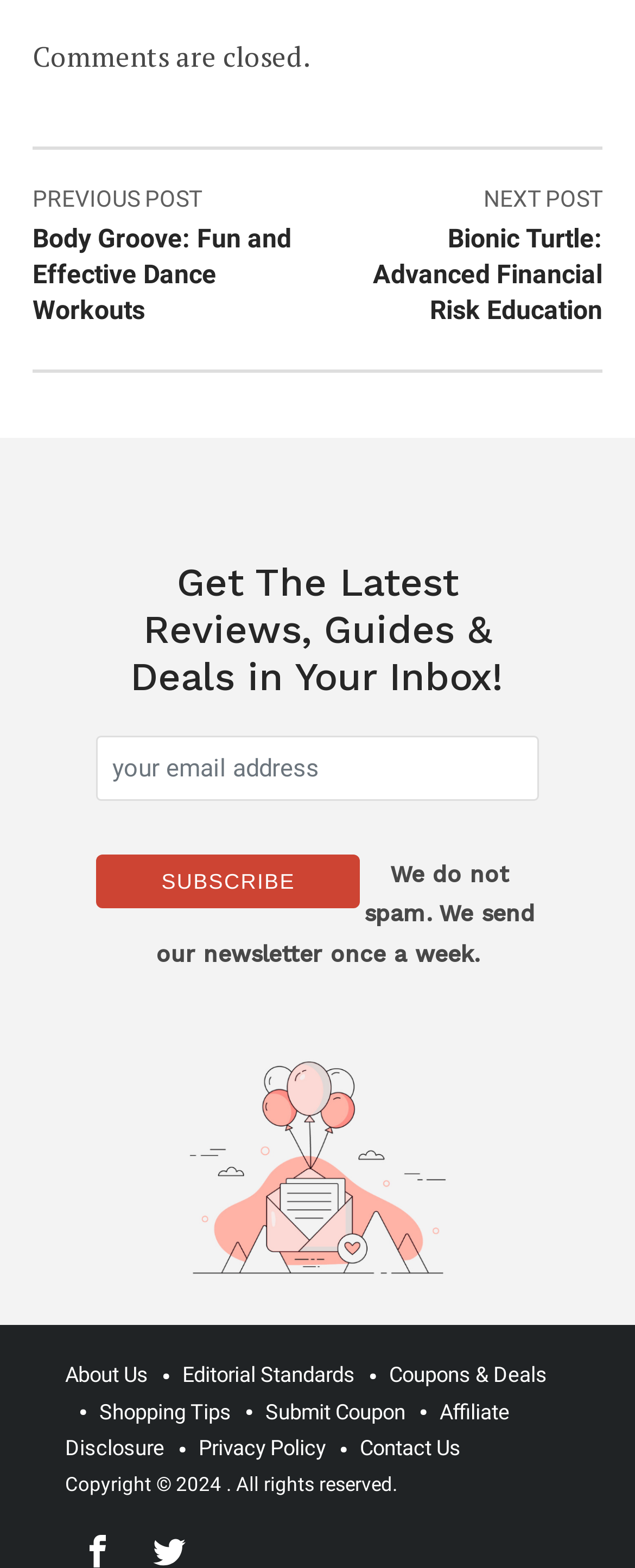Bounding box coordinates are specified in the format (top-left x, top-left y, bottom-right x, bottom-right y). All values are floating point numbers bounded between 0 and 1. Please provide the bounding box coordinate of the region this sentence describes: Subscribe

[0.152, 0.545, 0.567, 0.579]